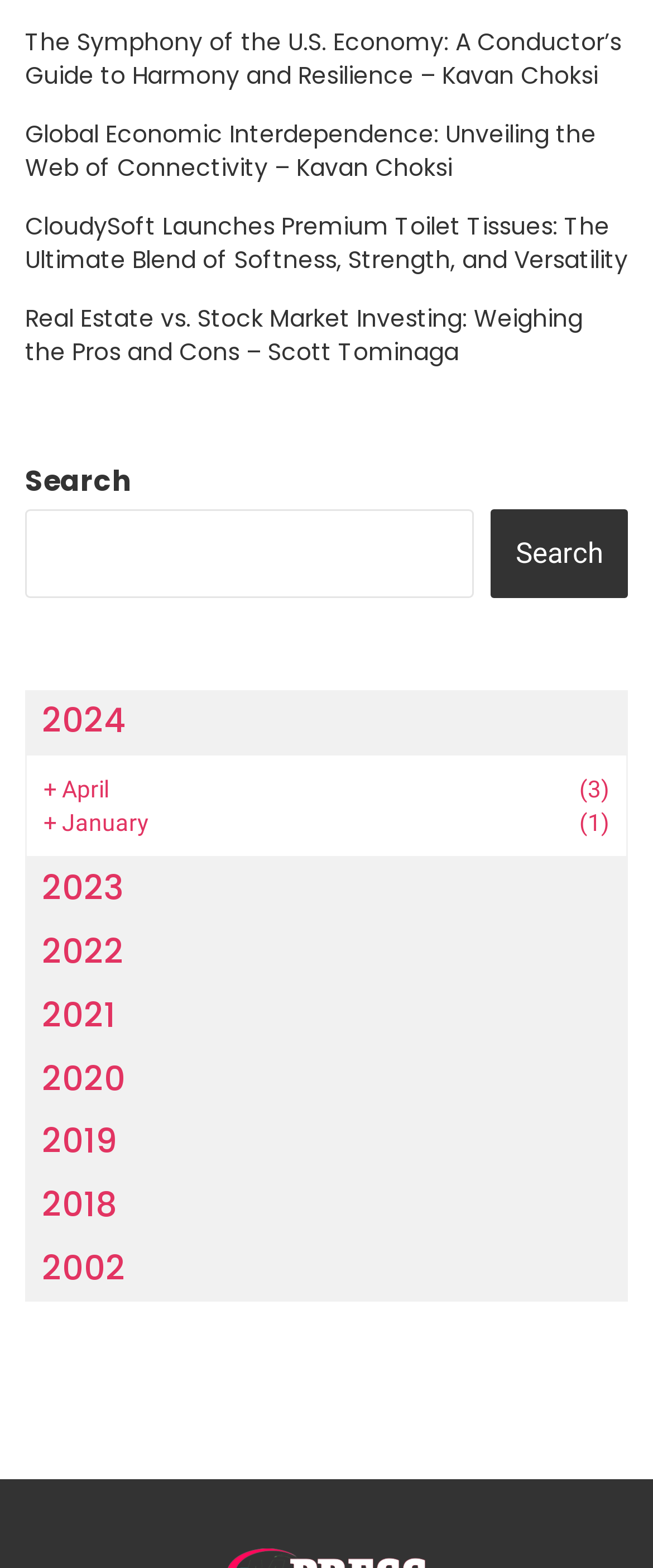What is the year with the most links? Look at the image and give a one-word or short phrase answer.

2024